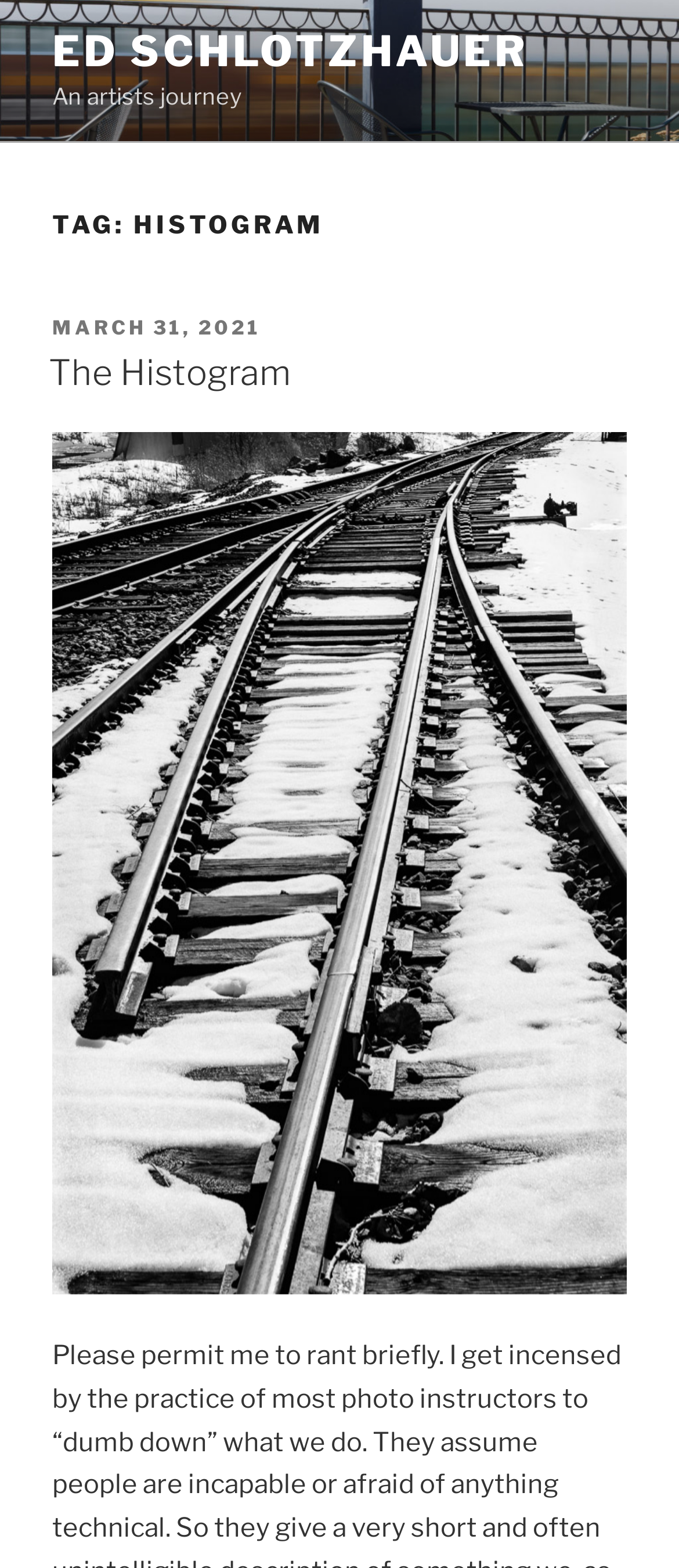Determine the bounding box for the UI element as described: "Index". The coordinates should be represented as four float numbers between 0 and 1, formatted as [left, top, right, bottom].

None